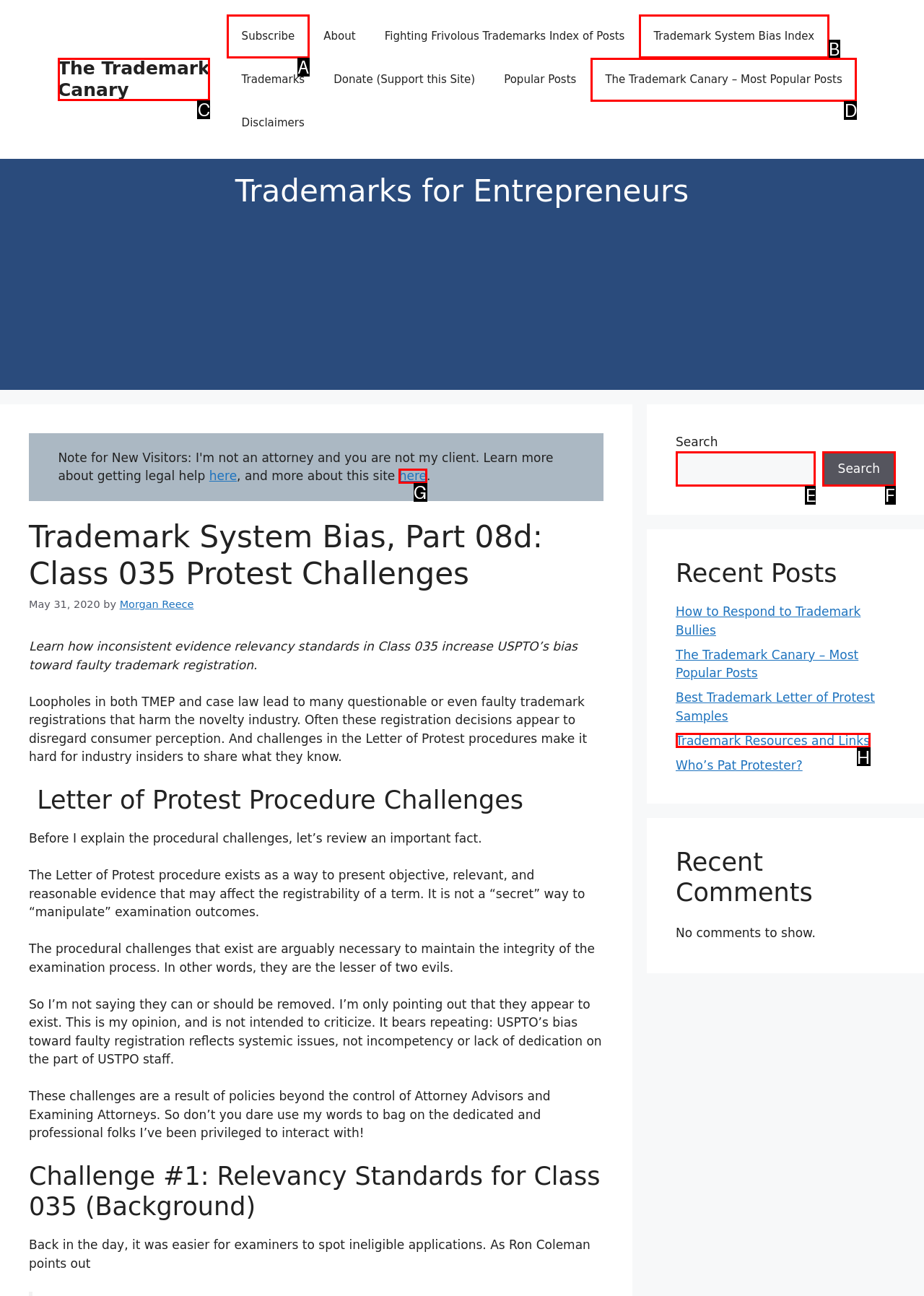Determine the HTML element that aligns with the description: Scares & Dares
Answer by stating the letter of the appropriate option from the available choices.

None